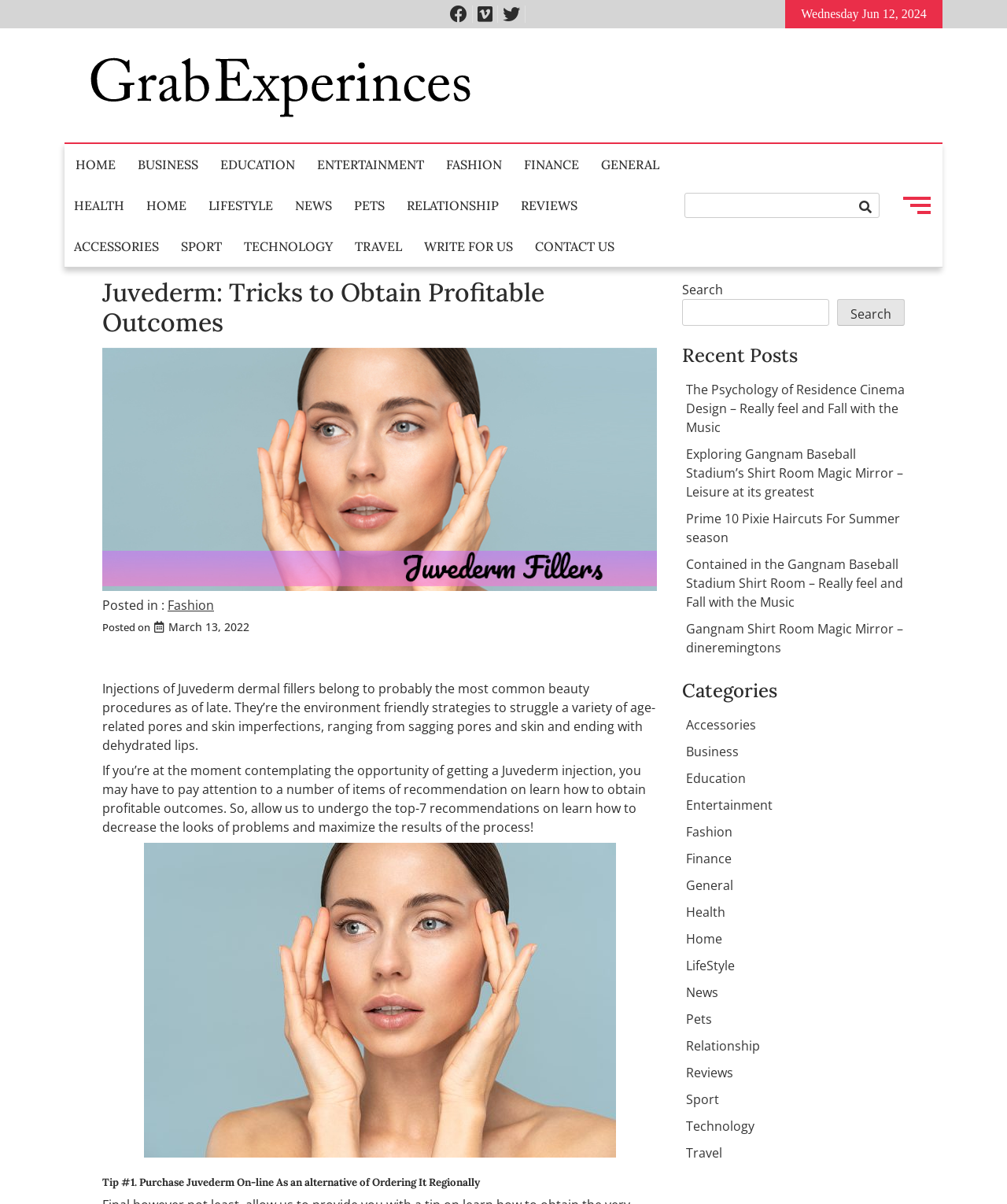What is the date of the blog post?
Can you provide a detailed and comprehensive answer to the question?

I found the date of the blog post by looking at the 'Posted on' section, which is located below the heading 'Juvederm: Tricks to Obtain Profitable Outcomes'. The date is specified as 'March 13, 2022'.